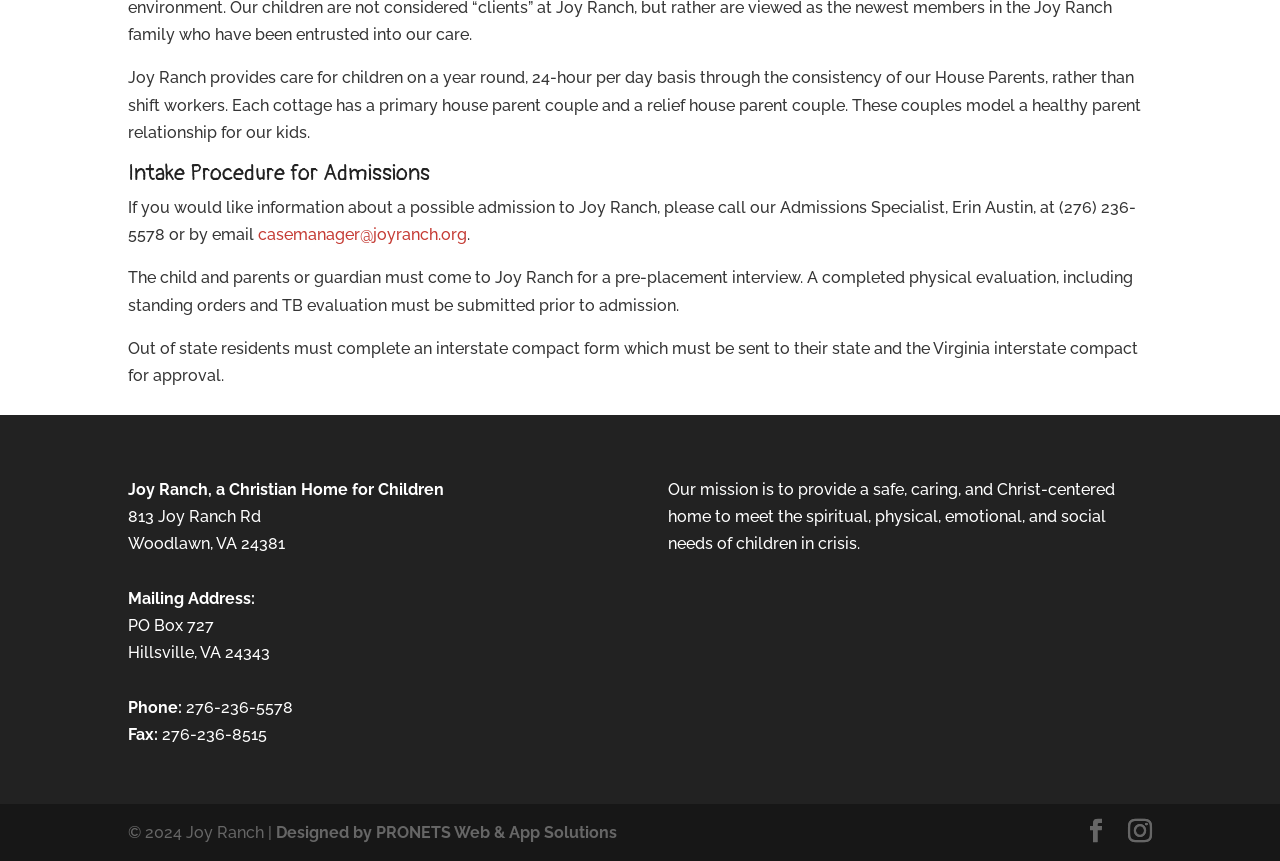Using the information shown in the image, answer the question with as much detail as possible: Who should be contacted for admission information?

I found the contact person's name by looking at the intake procedure section of the webpage, where it is stated as 'If you would like information about a possible admission to Joy Ranch, please call our Admissions Specialist, Erin Austin, at (276) 236-5578 or by email'.